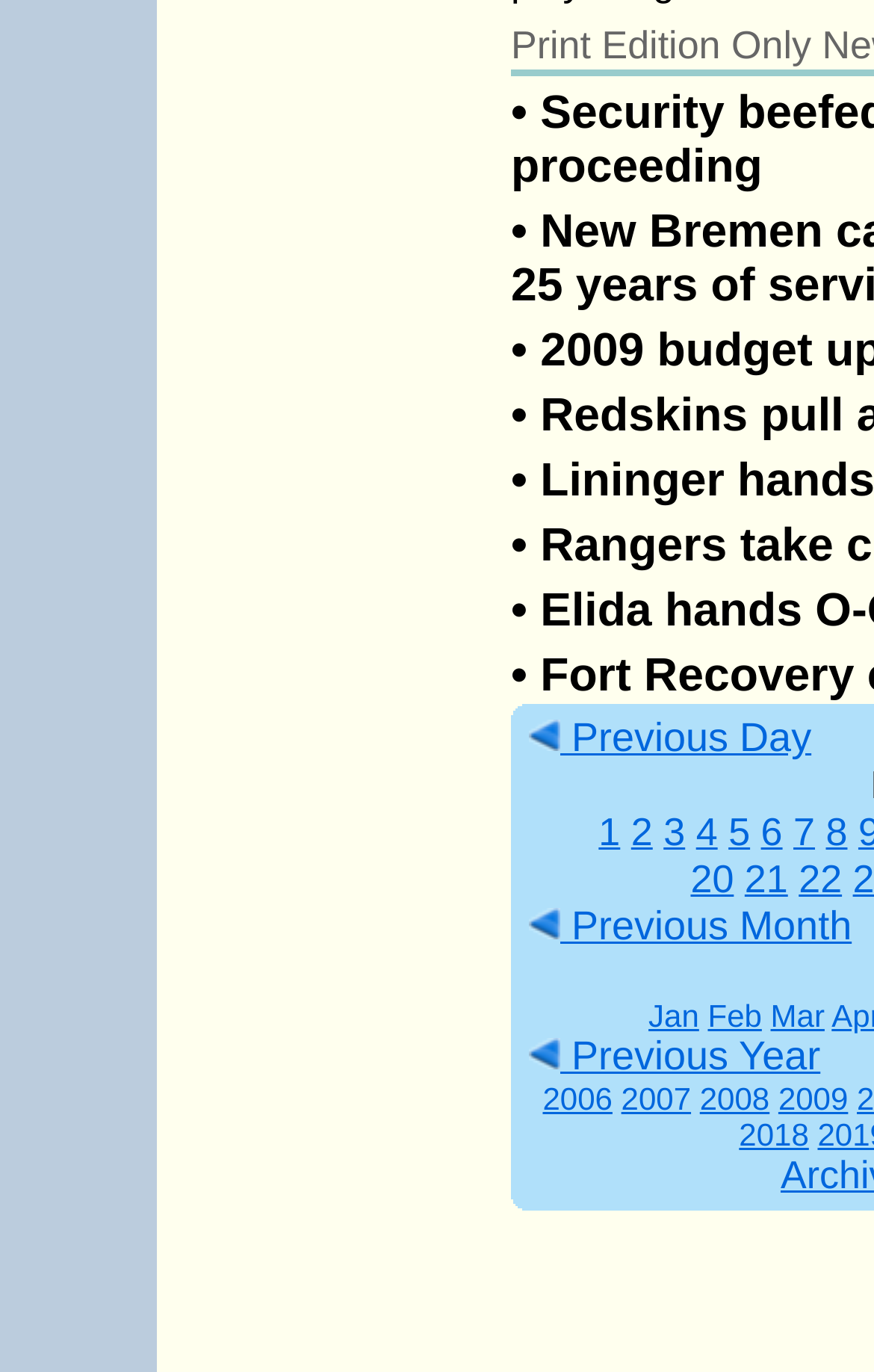What is the previous day?
We need a detailed and exhaustive answer to the question. Please elaborate.

I found a link with the text 'arrow Previous Day' which suggests that it navigates to the previous day.